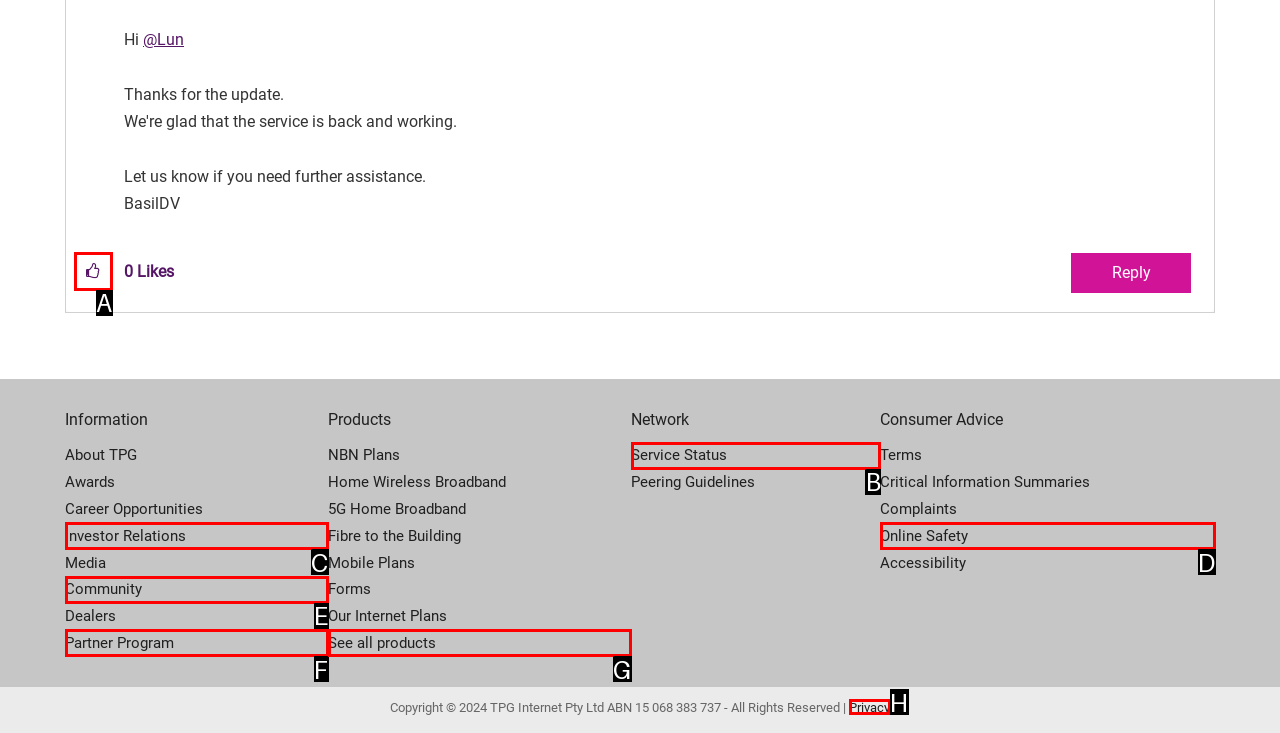Which option should be clicked to execute the following task: Check service status? Respond with the letter of the selected option.

B